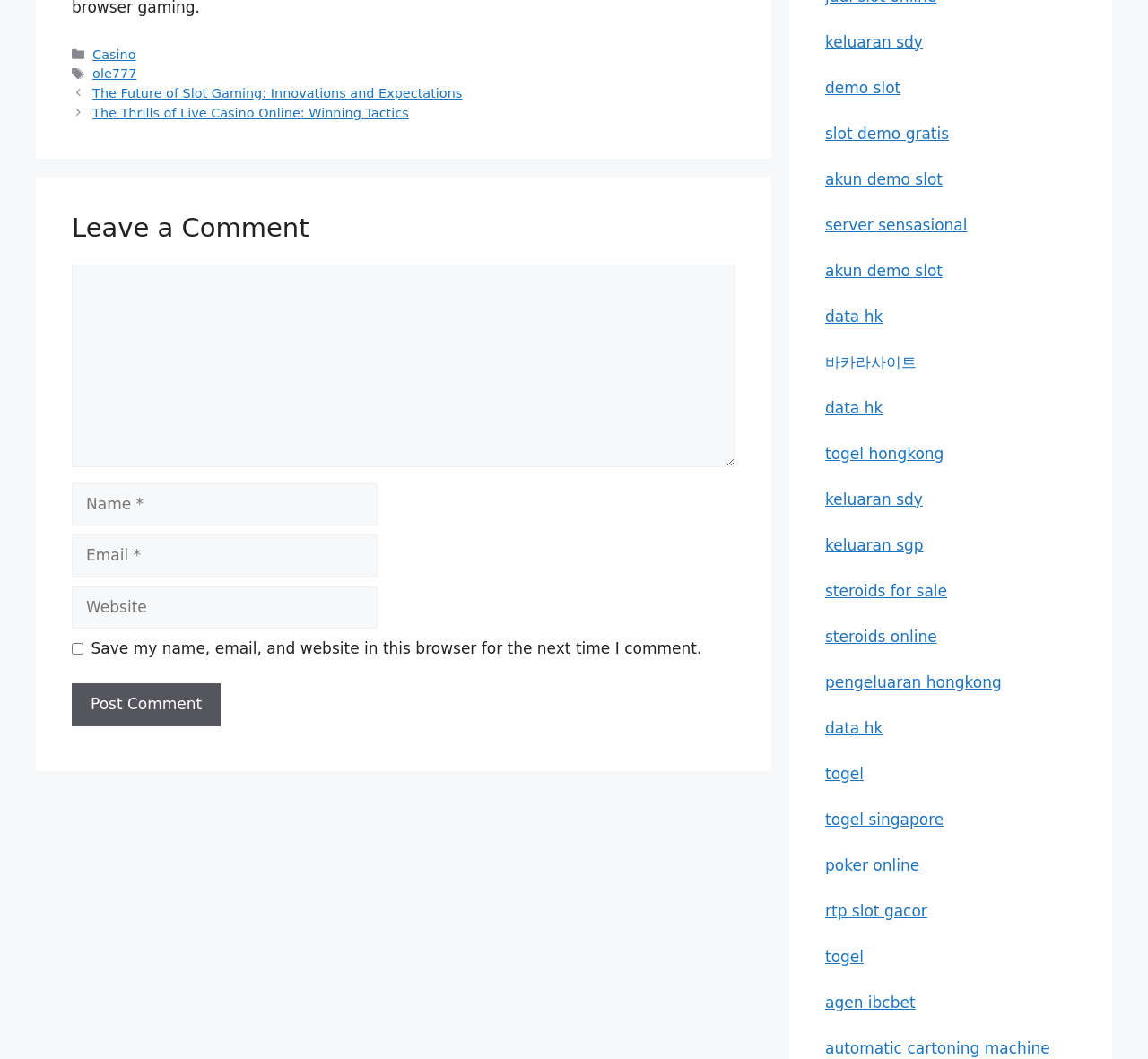Locate the bounding box of the UI element with the following description: "parent_node: Comment name="email" placeholder="Email *"".

[0.062, 0.505, 0.329, 0.545]